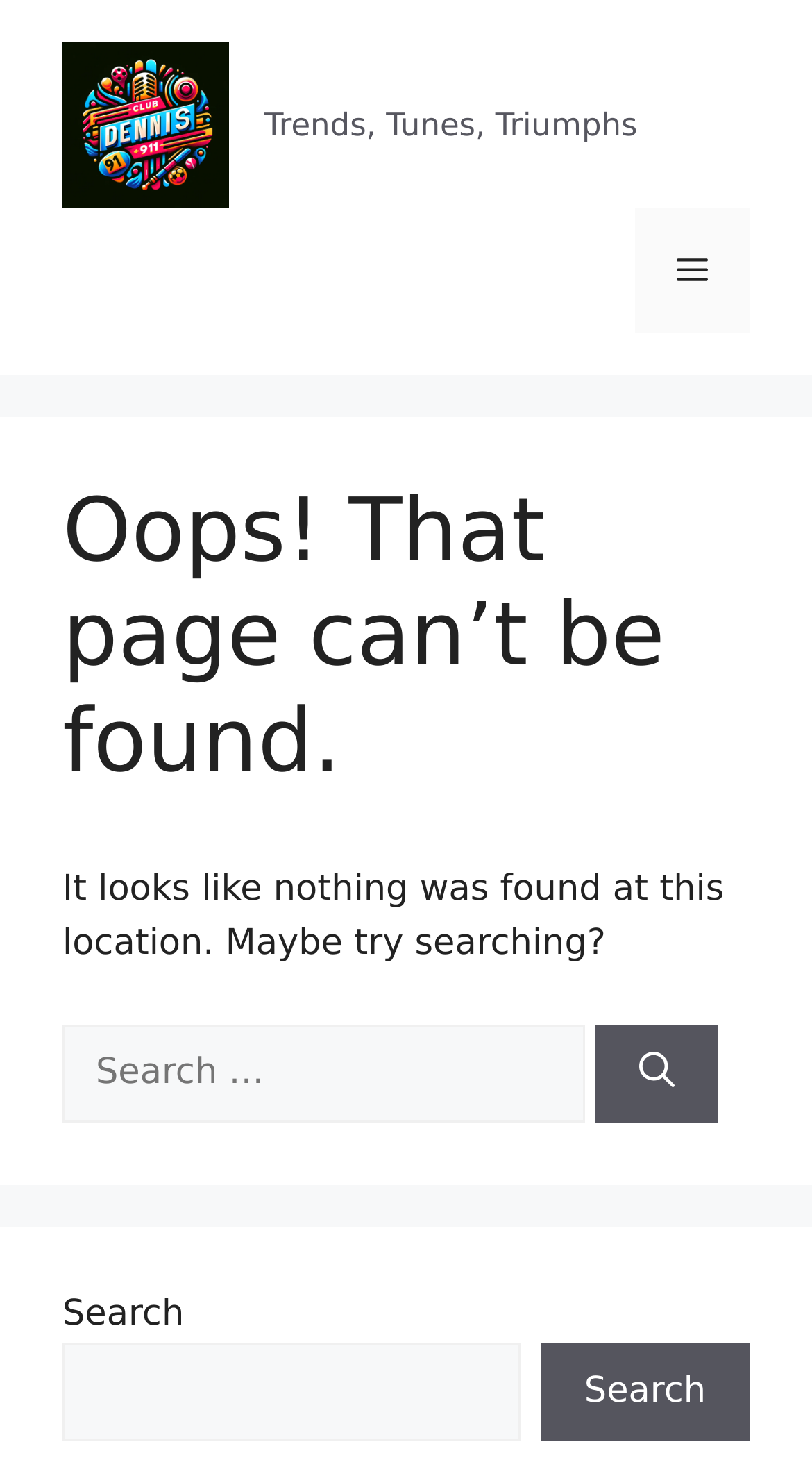How many search boxes are there on the page?
Refer to the image and give a detailed answer to the query.

There are two search boxes on the page, one located below the error message and another located at the bottom of the page. Both search boxes have a label 'Search for:' and a button 'Search'.